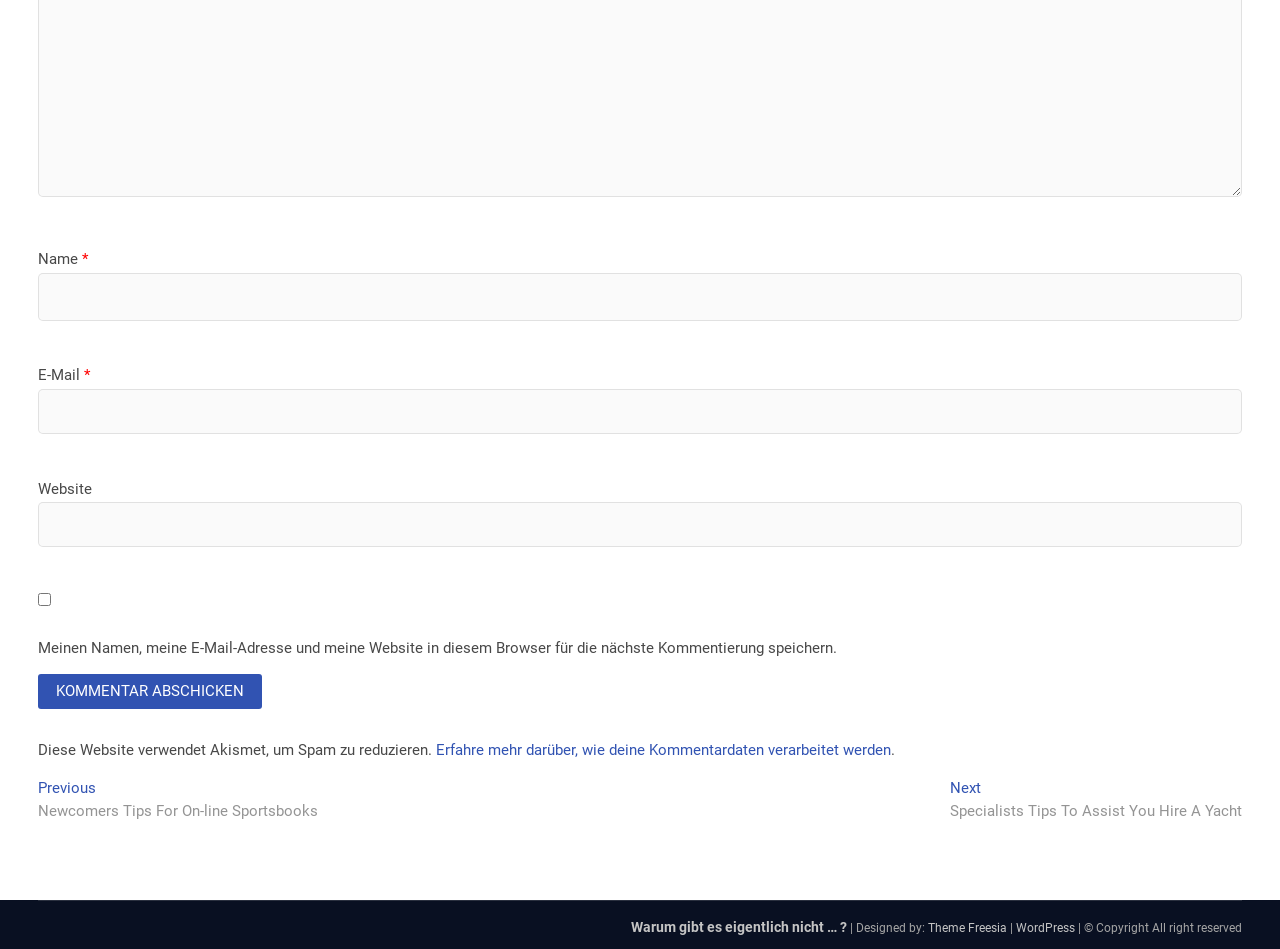Please identify the bounding box coordinates of the element that needs to be clicked to execute the following command: "Click LinkedIn". Provide the bounding box using four float numbers between 0 and 1, formatted as [left, top, right, bottom].

None